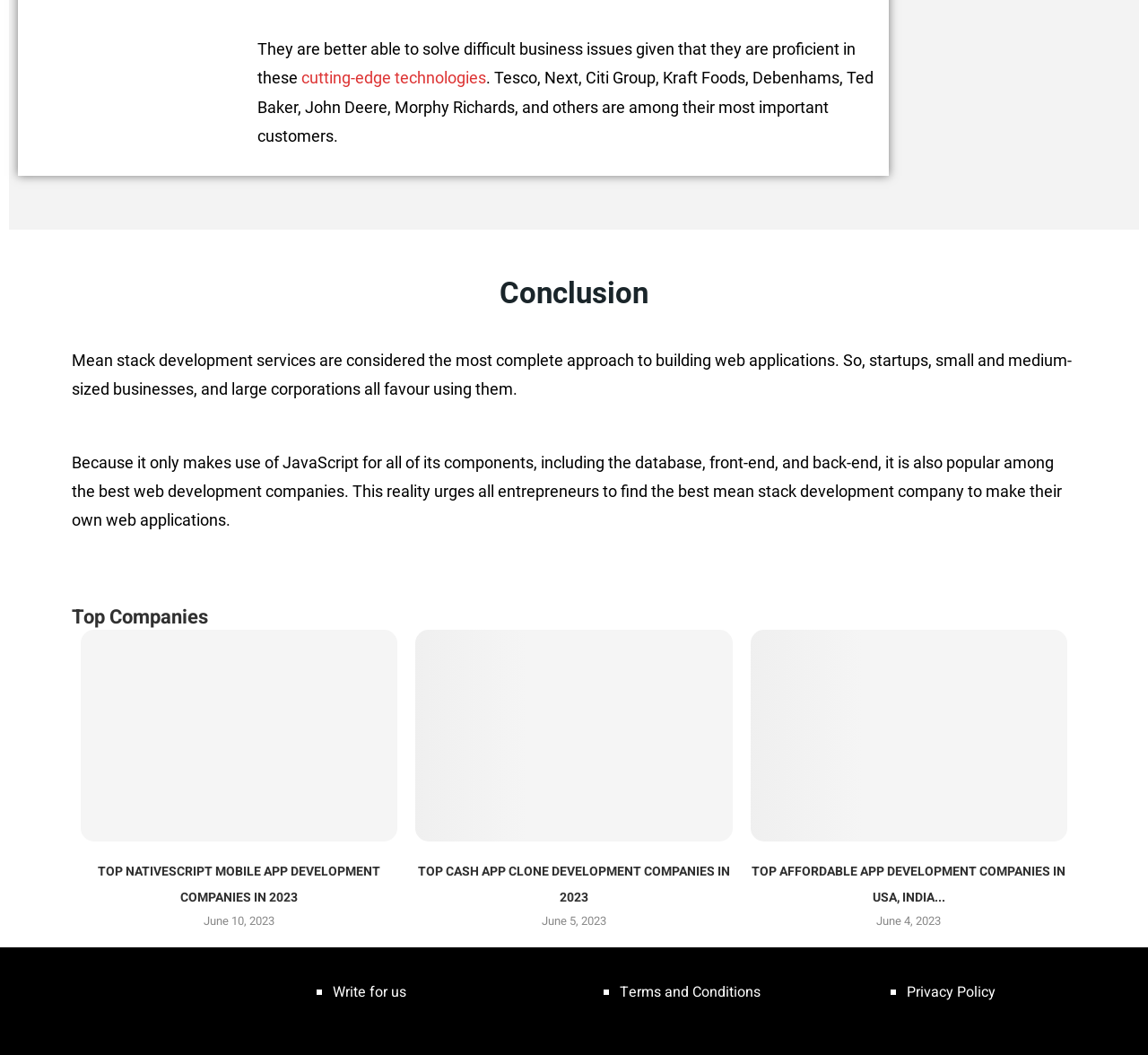Identify the bounding box coordinates for the region to click in order to carry out this instruction: "click on 'cutting-edge technologies'". Provide the coordinates using four float numbers between 0 and 1, formatted as [left, top, right, bottom].

[0.263, 0.065, 0.424, 0.083]